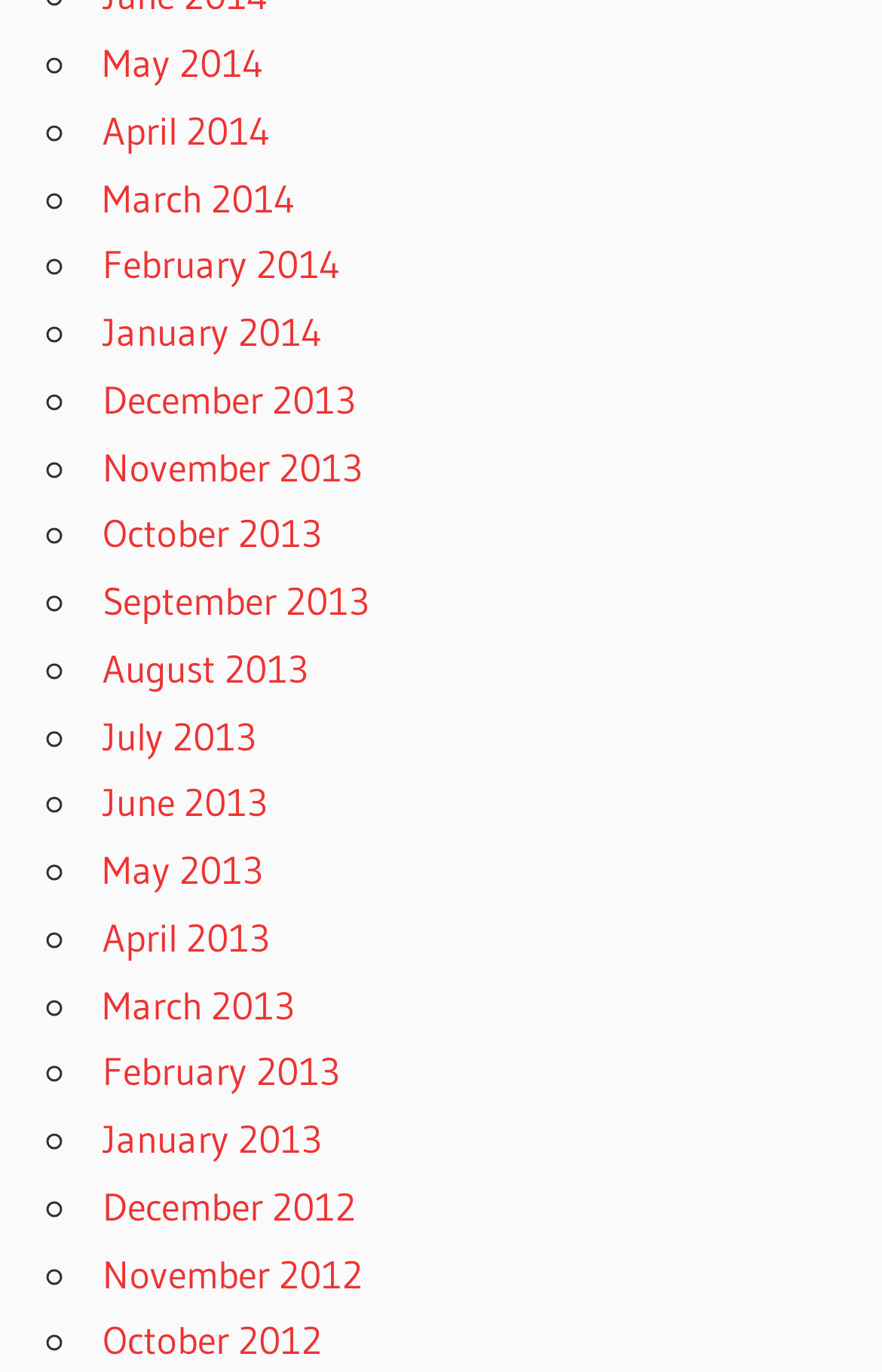How many months are listed?
Give a thorough and detailed response to the question.

I counted the number of links in the list, and there are 24 months listed, ranging from May 2014 to December 2012.